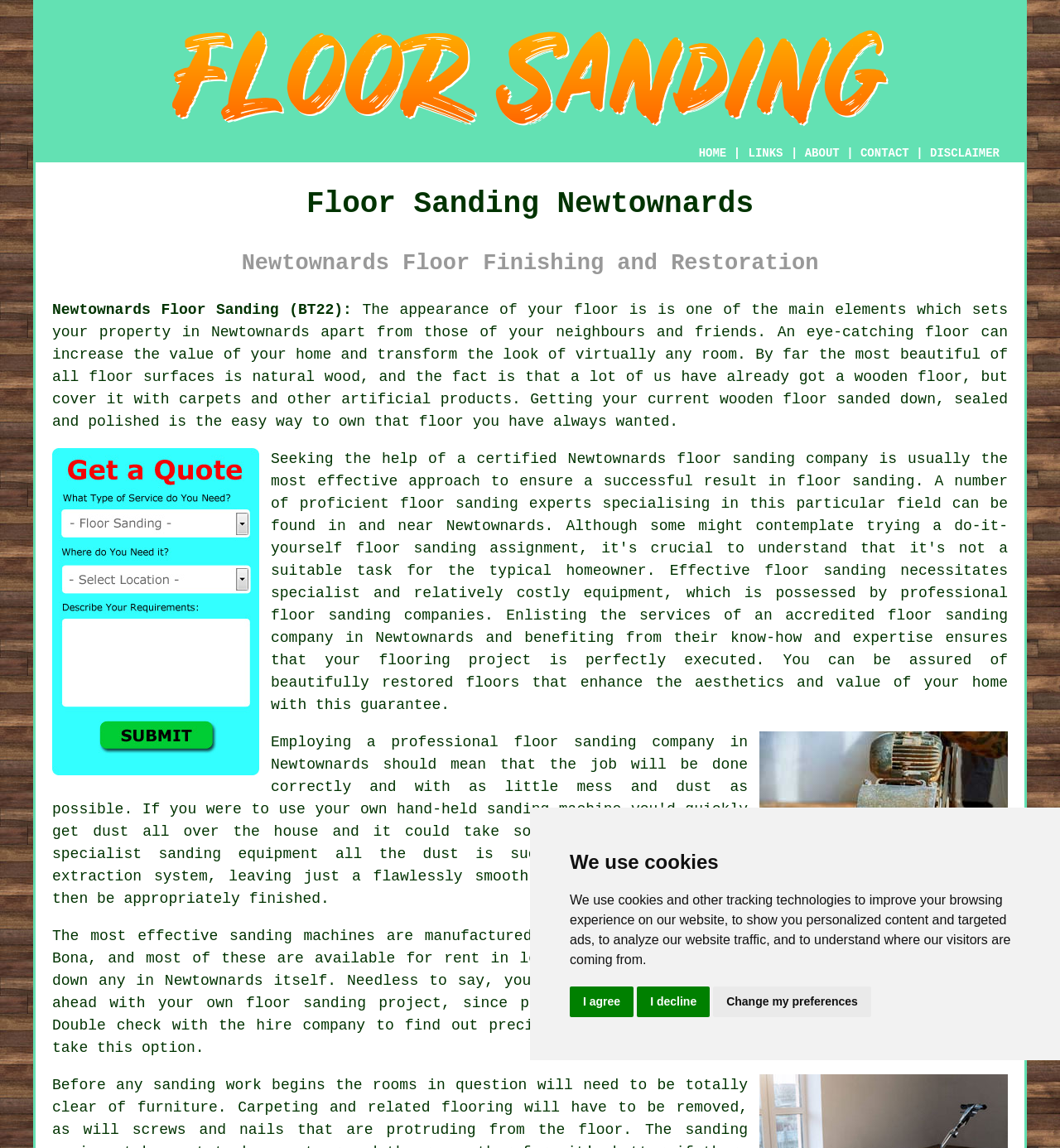Predict the bounding box of the UI element that fits this description: "CONTACT".

[0.812, 0.128, 0.858, 0.139]